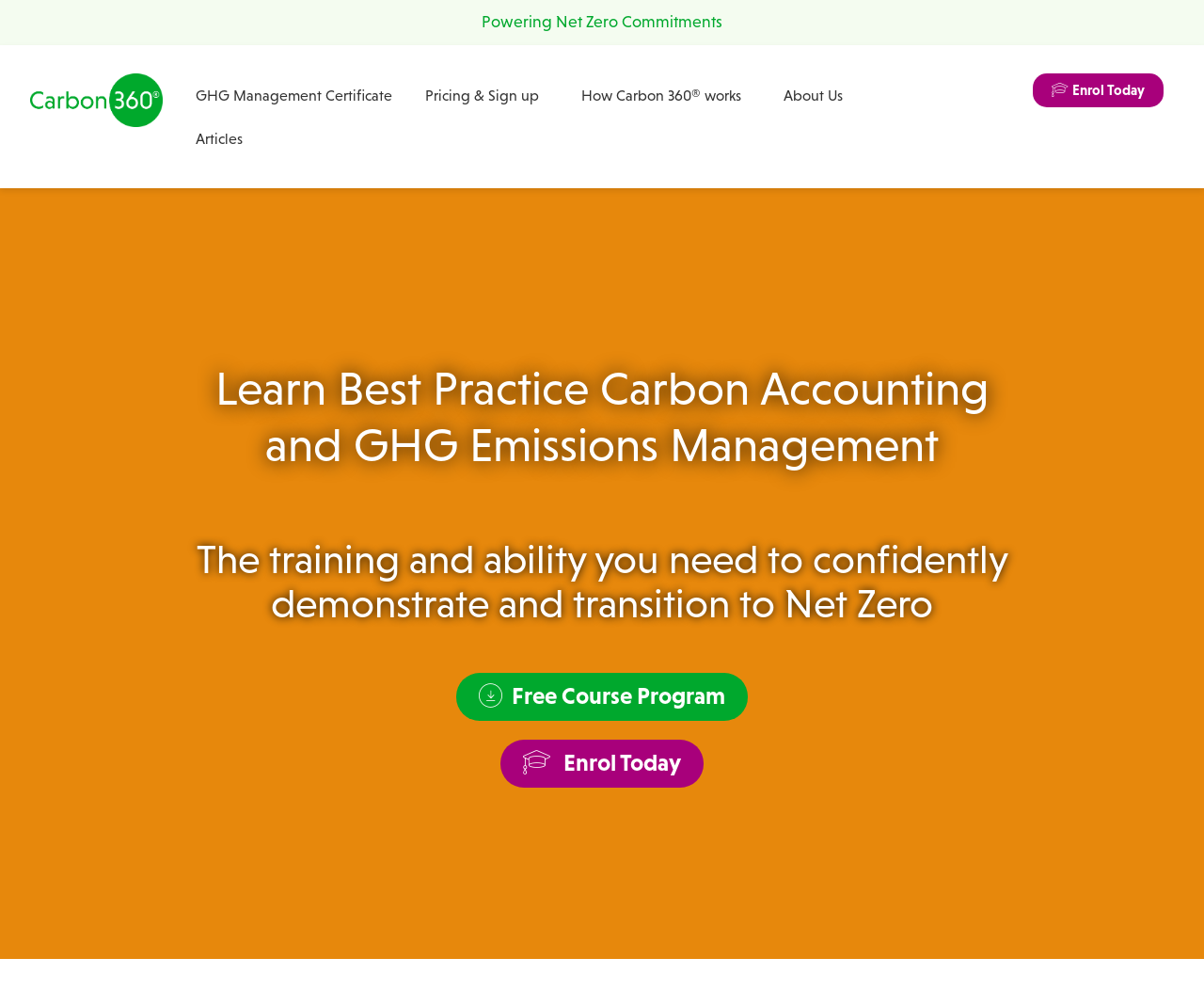Provide a single word or phrase answer to the question: 
What is the purpose of the 'Enrol Today' button?

To enrol in a course